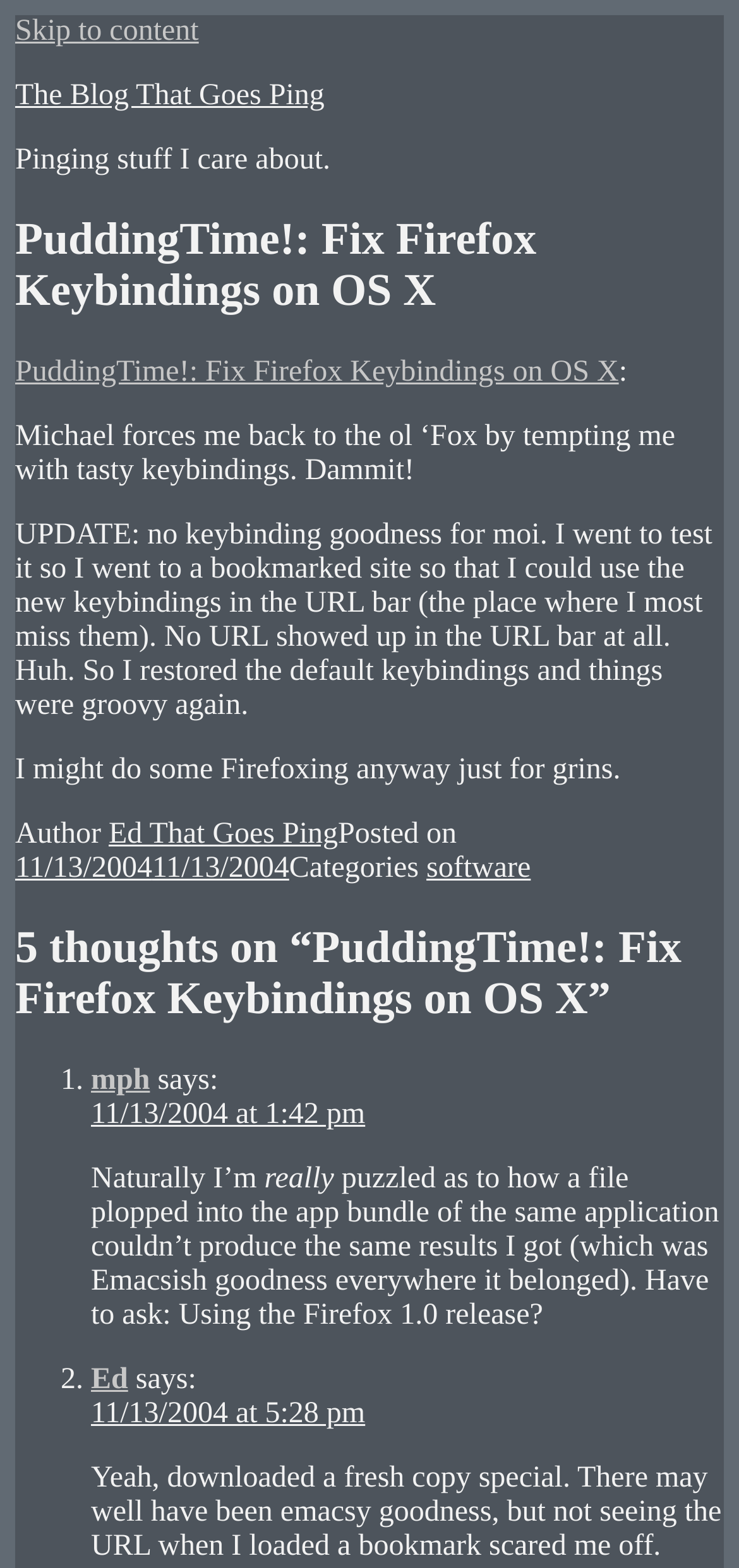Find the bounding box of the UI element described as: "Skip to content". The bounding box coordinates should be given as four float values between 0 and 1, i.e., [left, top, right, bottom].

[0.021, 0.01, 0.269, 0.03]